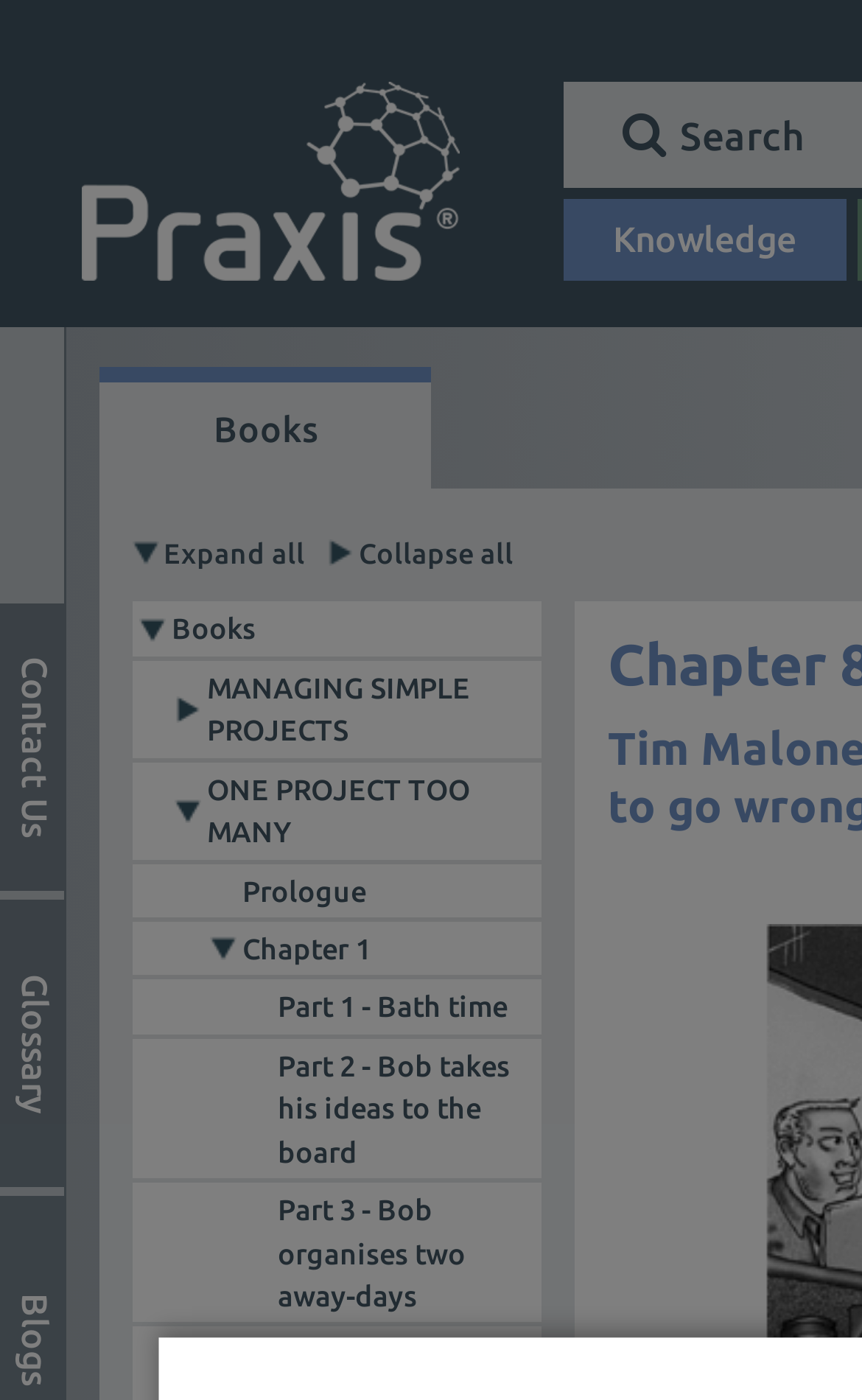Provide a comprehensive description of the webpage.

The webpage is about the Praxis Framework, a free framework for managing projects, programmes, and portfolios. At the top, there is a link and an image, both labeled "Praxis Framework", positioned side by side. Below them, there is a search bar with the text "Search". 

On the left side, there are several links, including "Contact Us", "Glossary", and "Blogs", stacked vertically. On the right side, there are links to different topics, such as "Knowledge", "Context", and "Management", arranged vertically. 

In the middle of the page, there are two buttons, "Expand all" and "Collapse all", positioned horizontally. Below them, there are several checkboxes with corresponding links, including "Books", "MANAGING SIMPLE PROJECTS", "ONE PROJECT TOO MANY", "Prologue", "Chapter 1", and others. The checkboxes are arranged vertically, with their corresponding links positioned to the right. Some of the checkboxes are checked, indicating that they are selected.

At the bottom of the page, there are more links, including "Part 1 - Bath time", "Part 2 - Bob takes his ideas to the board", and "Part 3 - Bob organises two away-days", arranged vertically.